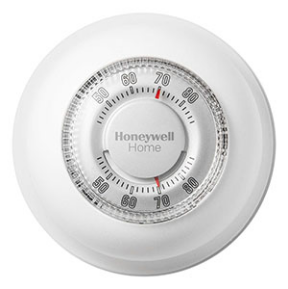What is the brand of the thermostat?
Provide an in-depth answer to the question, covering all aspects.

The prominent logo positioned at the center of the thermostat is the Honeywell Home logo, making it easily recognizable in homes.